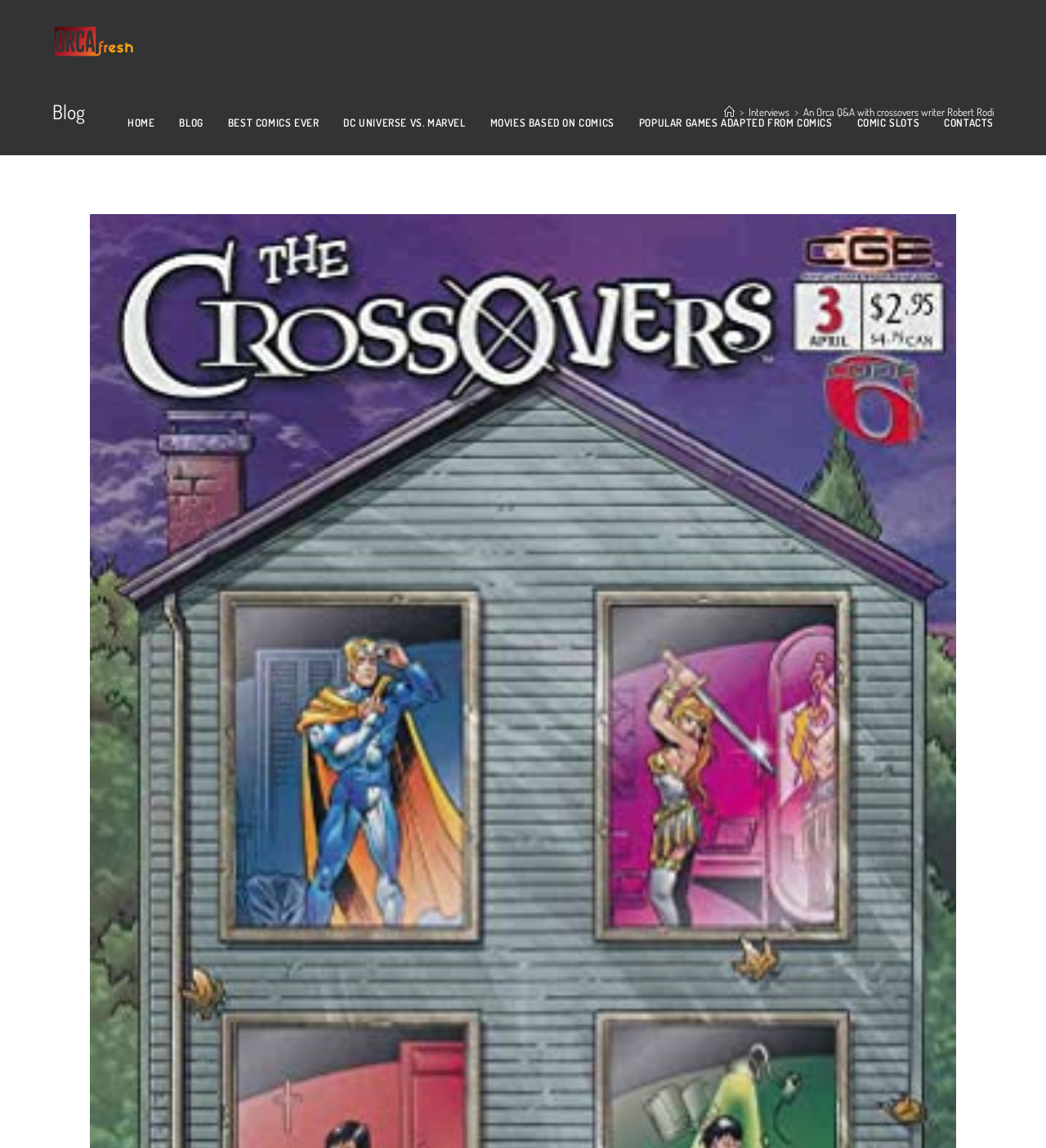Kindly determine the bounding box coordinates for the area that needs to be clicked to execute this instruction: "view best comics ever".

[0.206, 0.071, 0.317, 0.142]